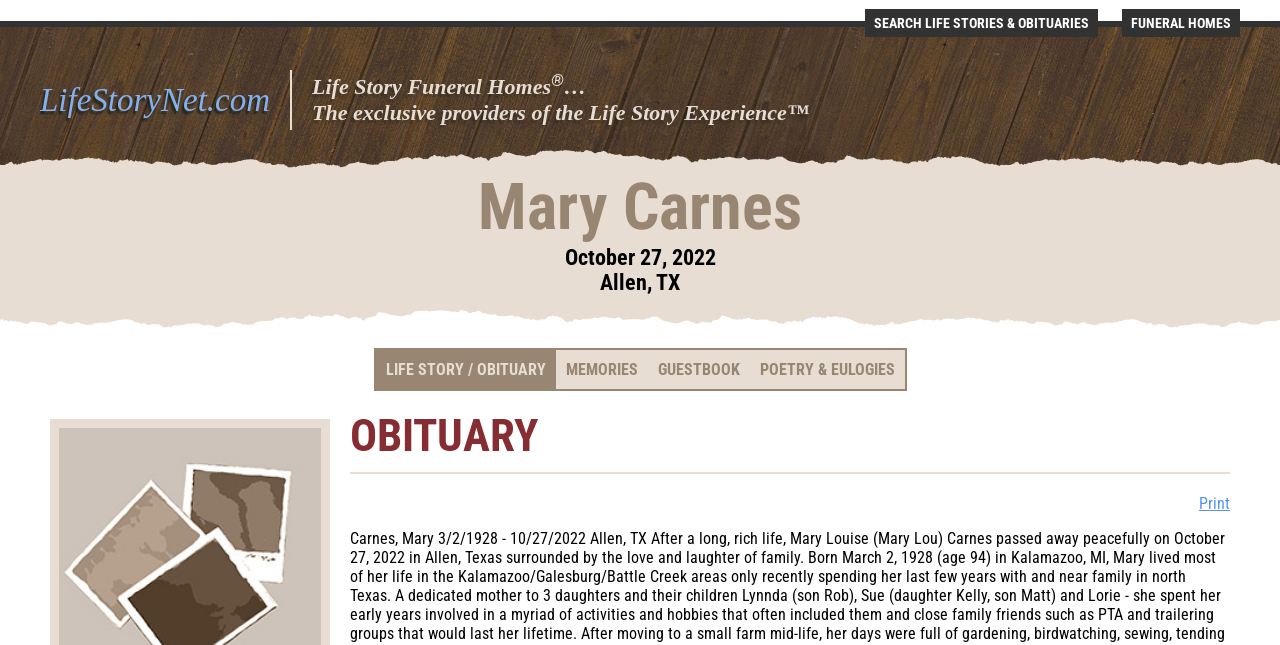Predict the bounding box coordinates for the UI element described as: "Poetry & Eulogies". The coordinates should be four float numbers between 0 and 1, presented as [left, top, right, bottom].

[0.586, 0.54, 0.708, 0.606]